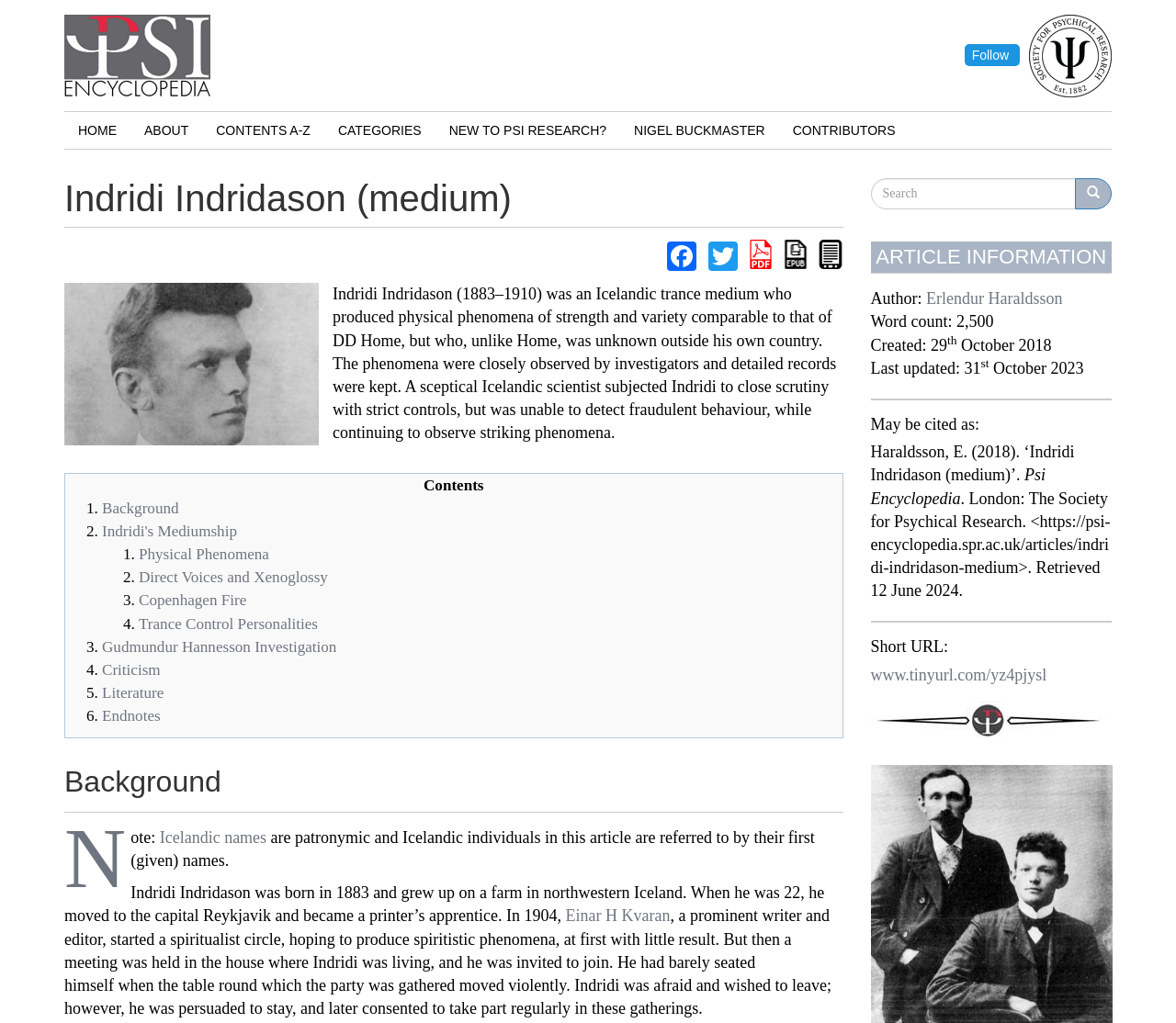Find and indicate the bounding box coordinates of the region you should select to follow the given instruction: "Check the article information".

[0.74, 0.236, 0.945, 0.268]